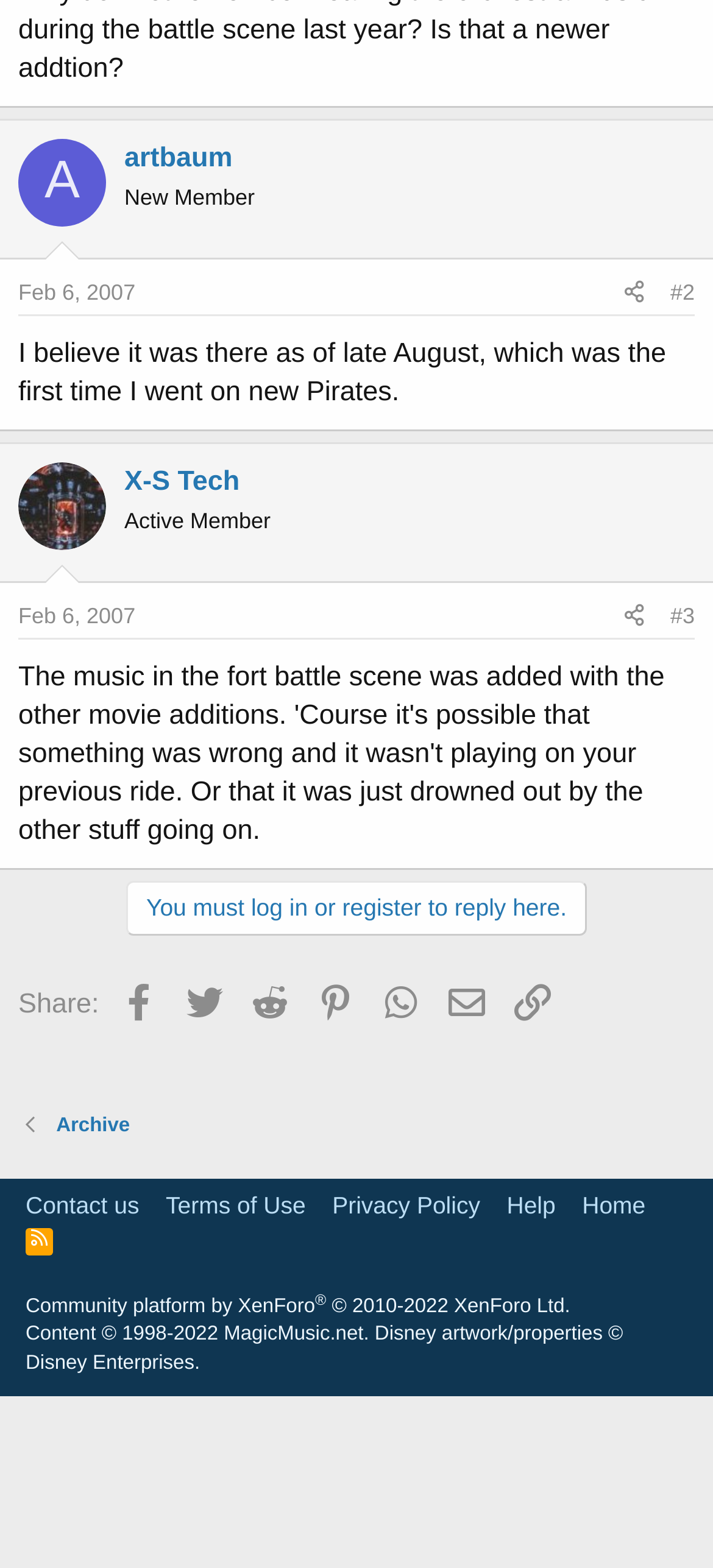What is the date of the second post?
Provide a comprehensive and detailed answer to the question.

I looked at the second article element, which contains a header element with a link element that has a time element with the text 'Feb 6, 2007 at 3:57 PM'. This suggests that the date of the second post is Feb 6, 2007.